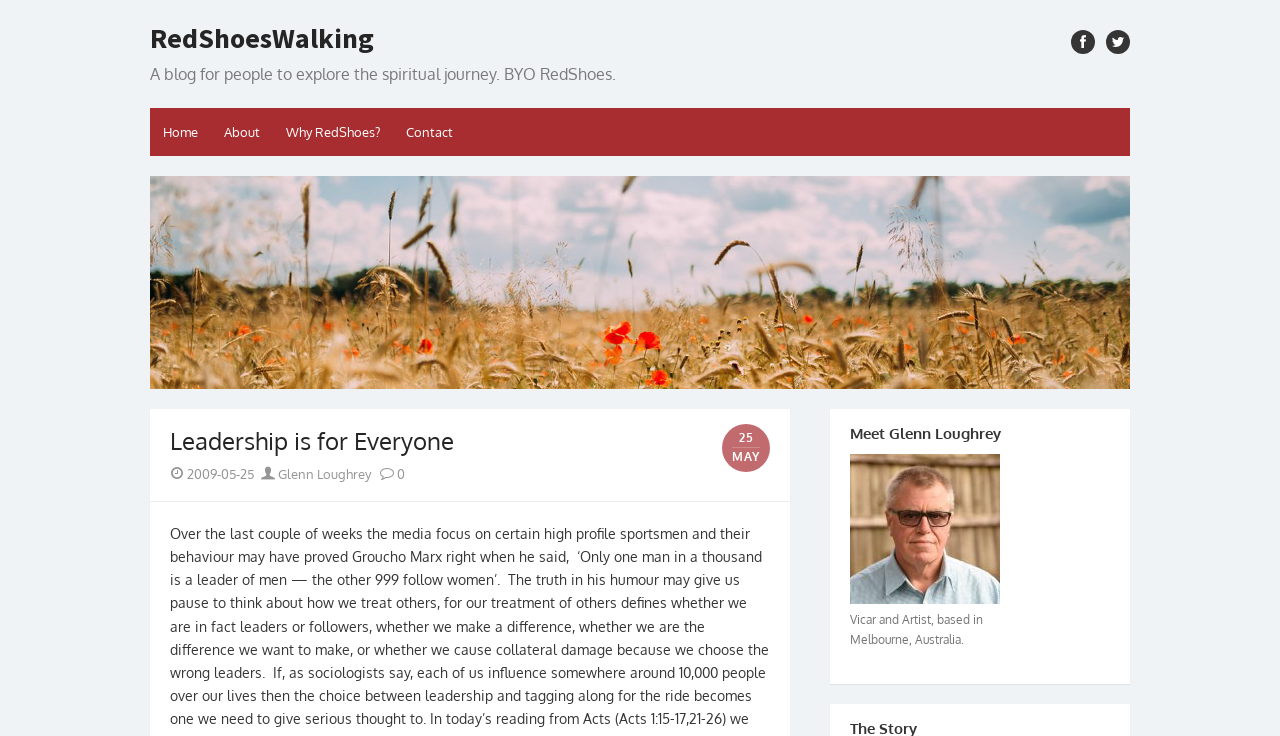Identify the bounding box coordinates for the element you need to click to achieve the following task: "Read the article 'Content King Casino Licensing and Protection'". The coordinates must be four float values ranging from 0 to 1, formatted as [left, top, right, bottom].

None